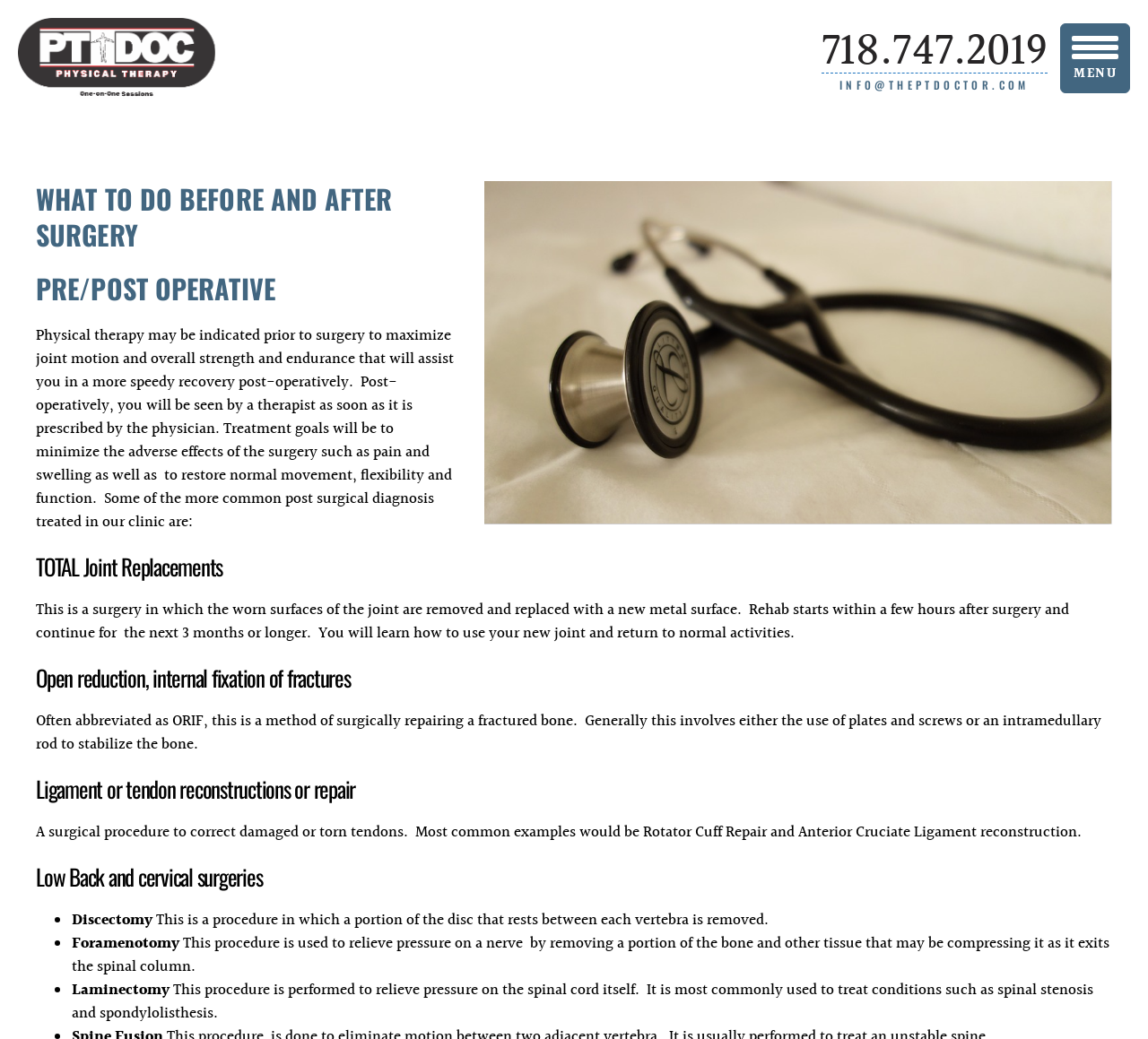Provide the bounding box coordinates of the HTML element described as: "Search". The bounding box coordinates should be four float numbers between 0 and 1, i.e., [left, top, right, bottom].

[0.934, 0.03, 0.974, 0.075]